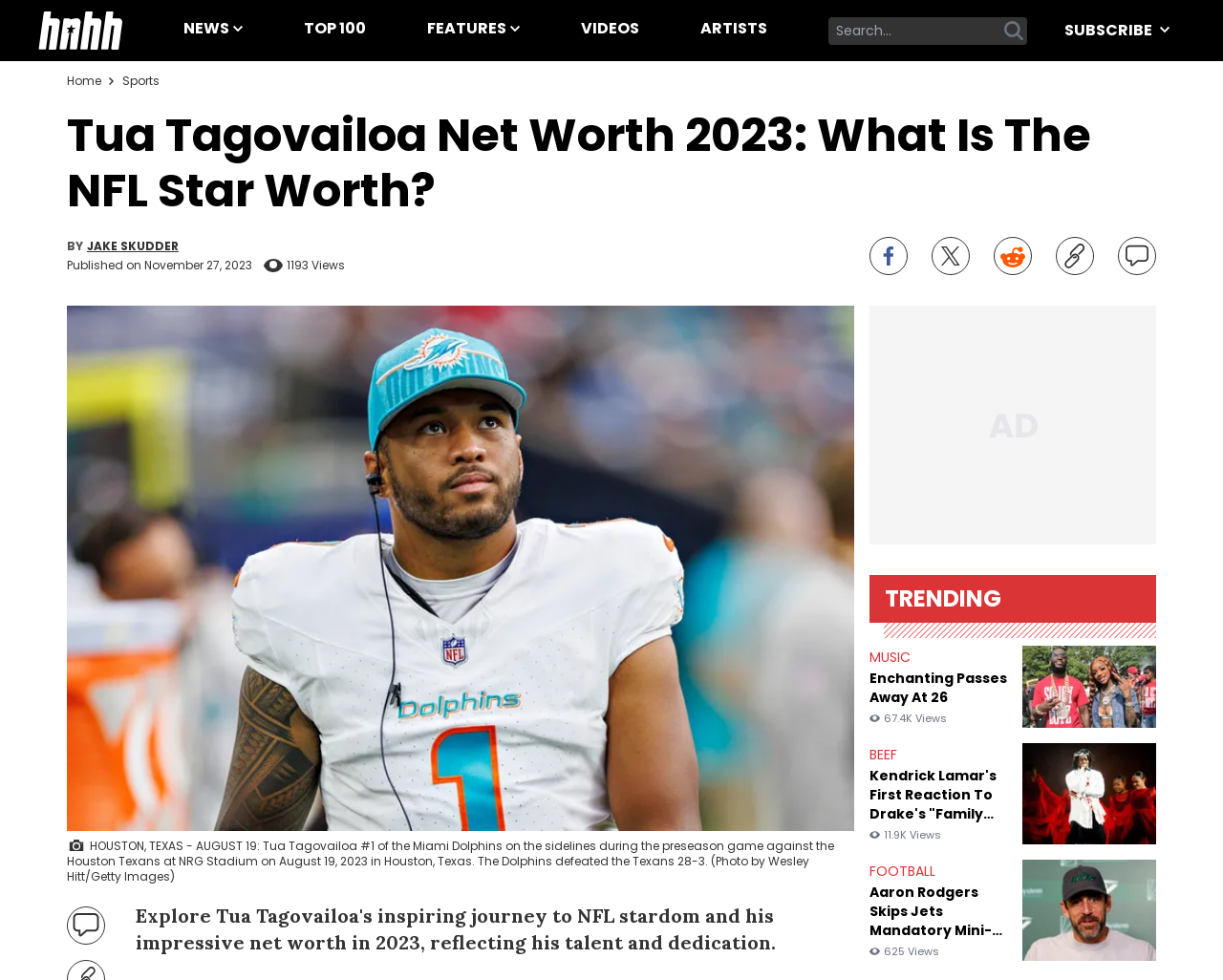Show the bounding box coordinates for the element that needs to be clicked to execute the following instruction: "Click on the 'Sports' link". Provide the coordinates in the form of four float numbers between 0 and 1, i.e., [left, top, right, bottom].

[0.1, 0.074, 0.13, 0.091]